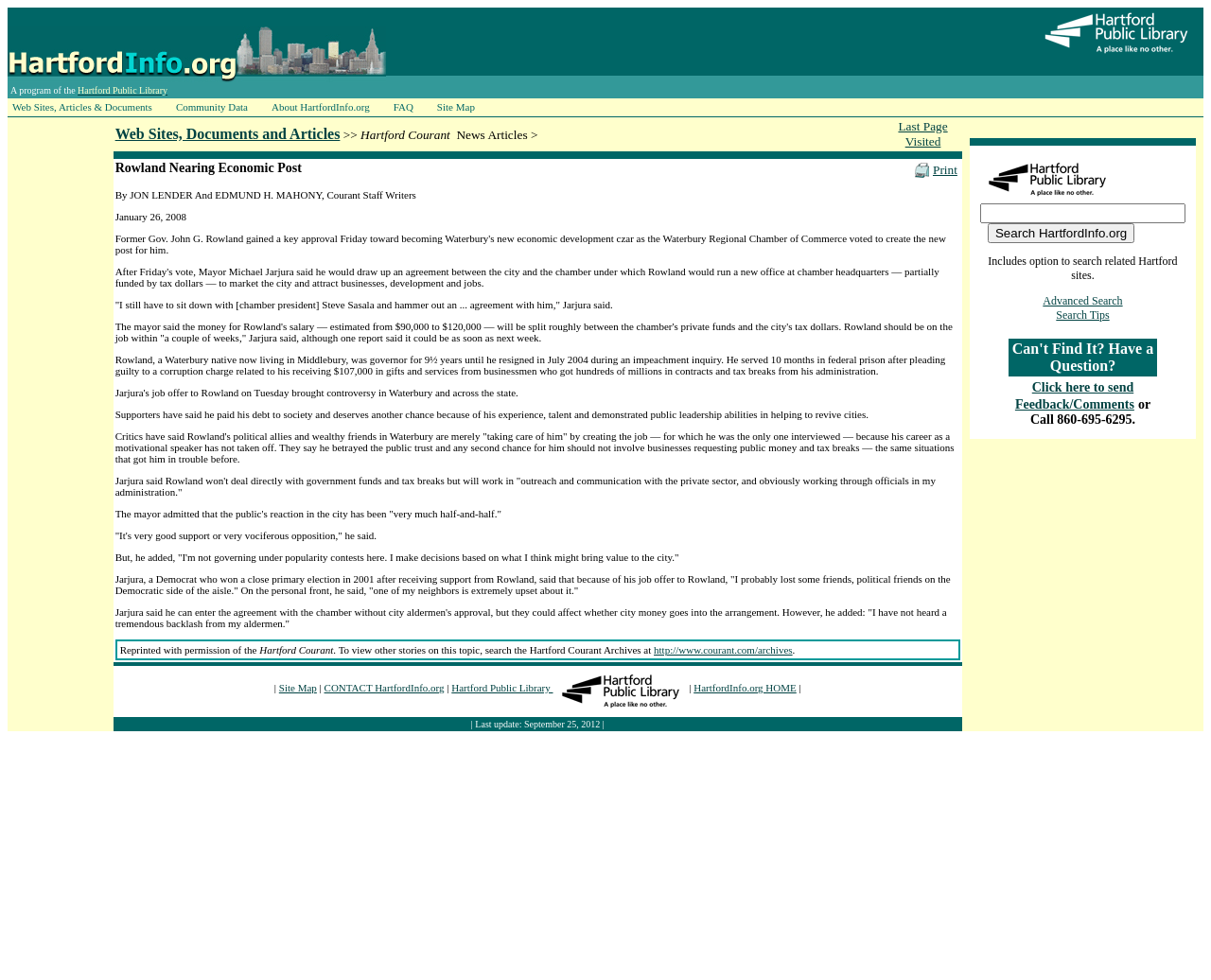Answer the question below in one word or phrase:
Who is the author of the news article?

JON LENDER And EDMUND H. MAHONY